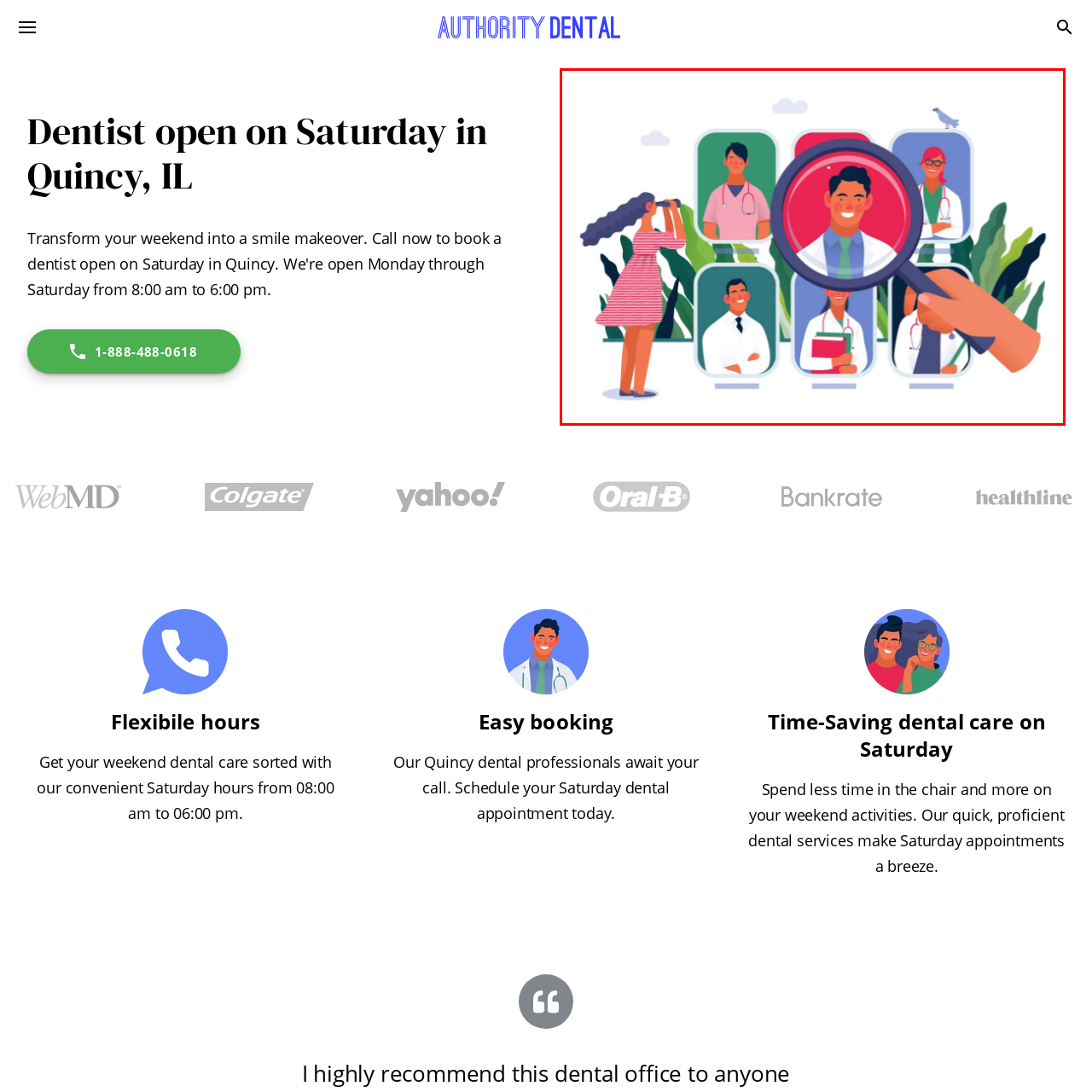What is the woman holding?  
Observe the image highlighted by the red bounding box and supply a detailed response derived from the visual information in the image.

The woman is holding binoculars, which symbolize her search for the right dental professional, emphasizing her active pursuit of finding a suitable dentist.